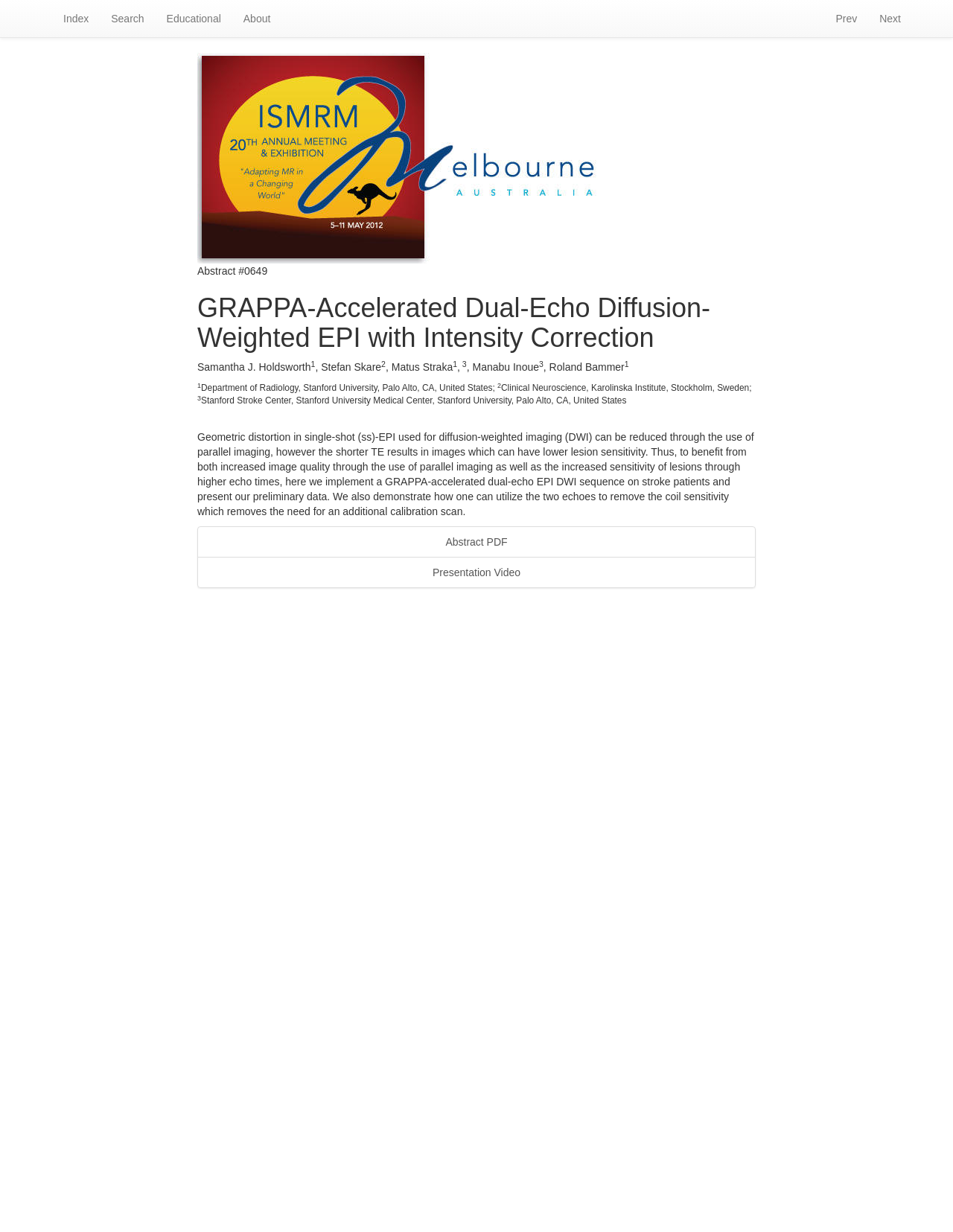Find the bounding box coordinates of the clickable area that will achieve the following instruction: "Go to Previous page".

[0.865, 0.0, 0.911, 0.03]